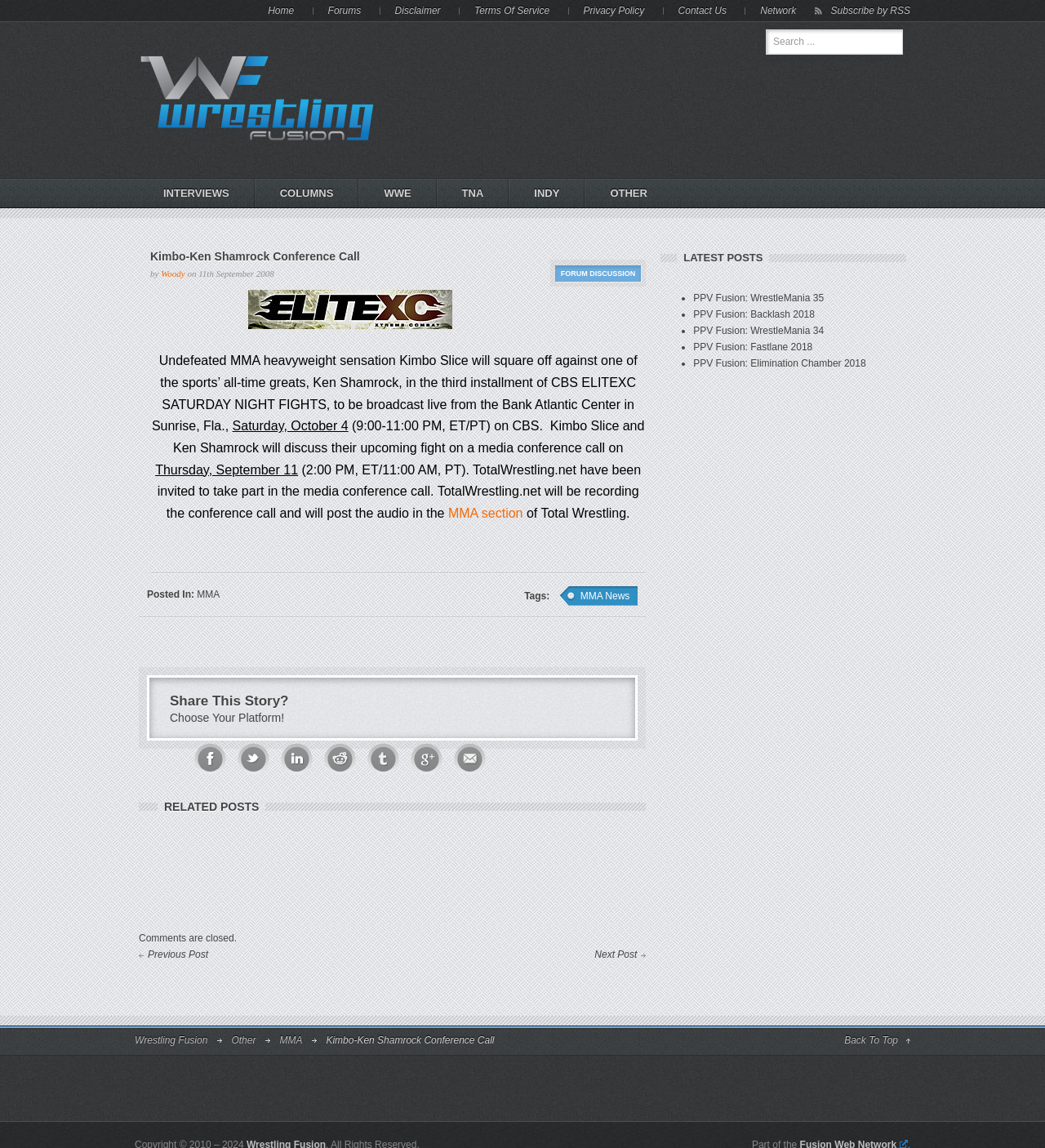Provide a short answer to the following question with just one word or phrase: What is the name of the conference call?

Kimbo-Ken Shamrock Conference Call